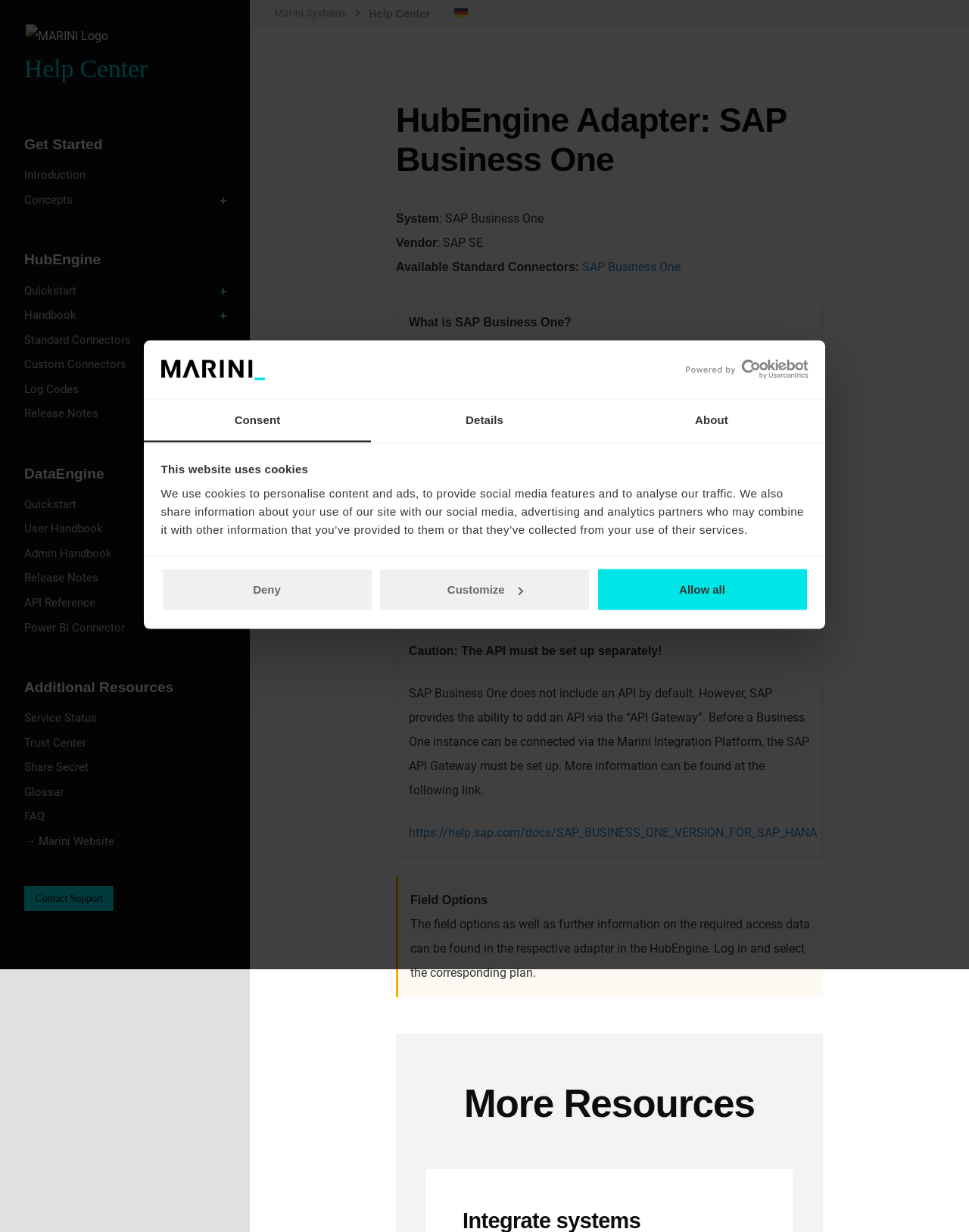Give a succinct answer to this question in a single word or phrase: 
What is the purpose of the 'Deny' button?

To deny cookies